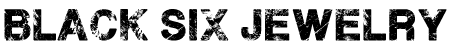What is the nature of the jewelry brand?
Look at the image and answer with only one word or phrase.

High-end, handcrafted